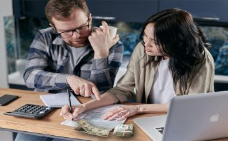Provide a brief response to the question using a single word or phrase: 
What is the woman doing?

writing something down